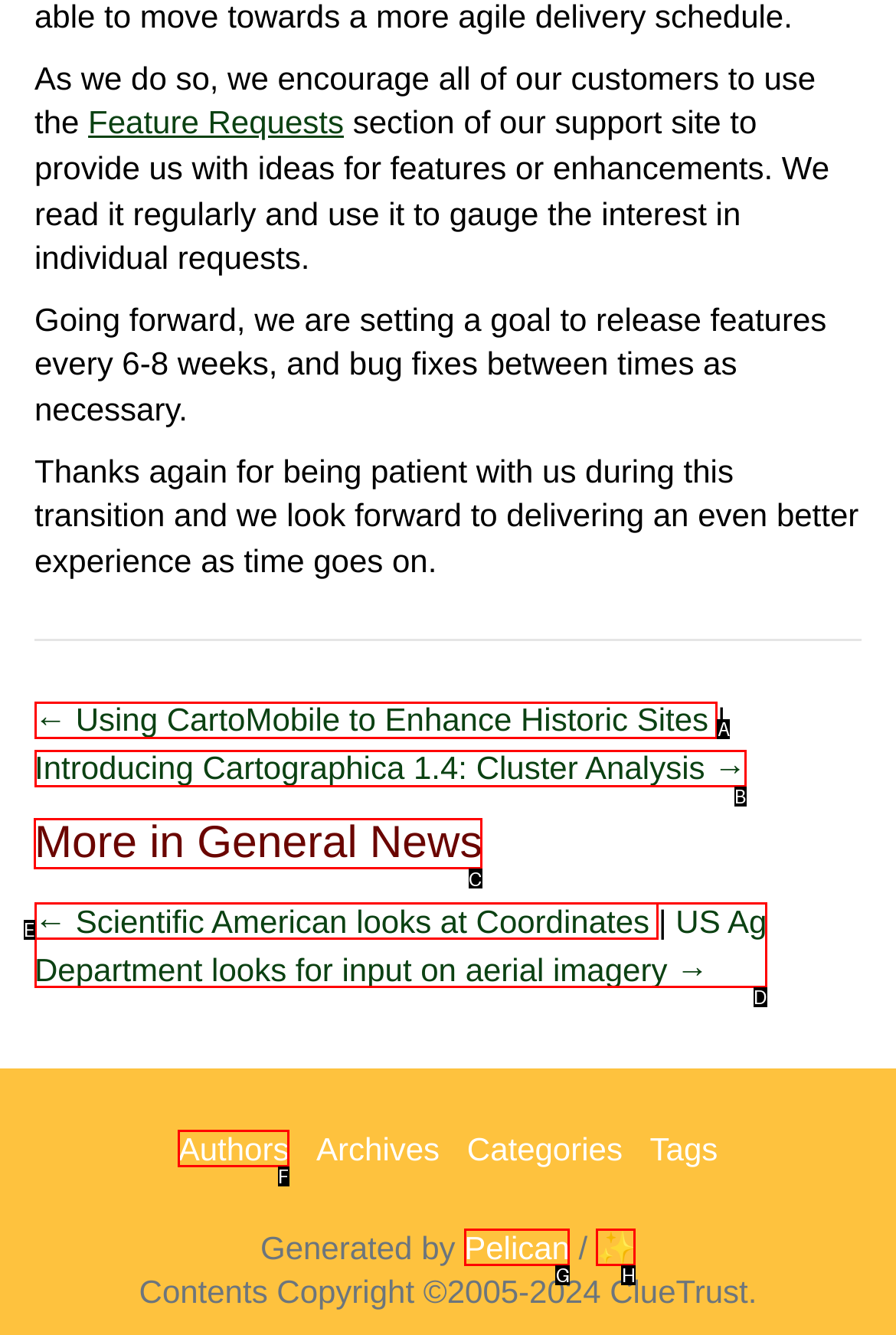Select the appropriate bounding box to fulfill the task: View More in General News Respond with the corresponding letter from the choices provided.

C